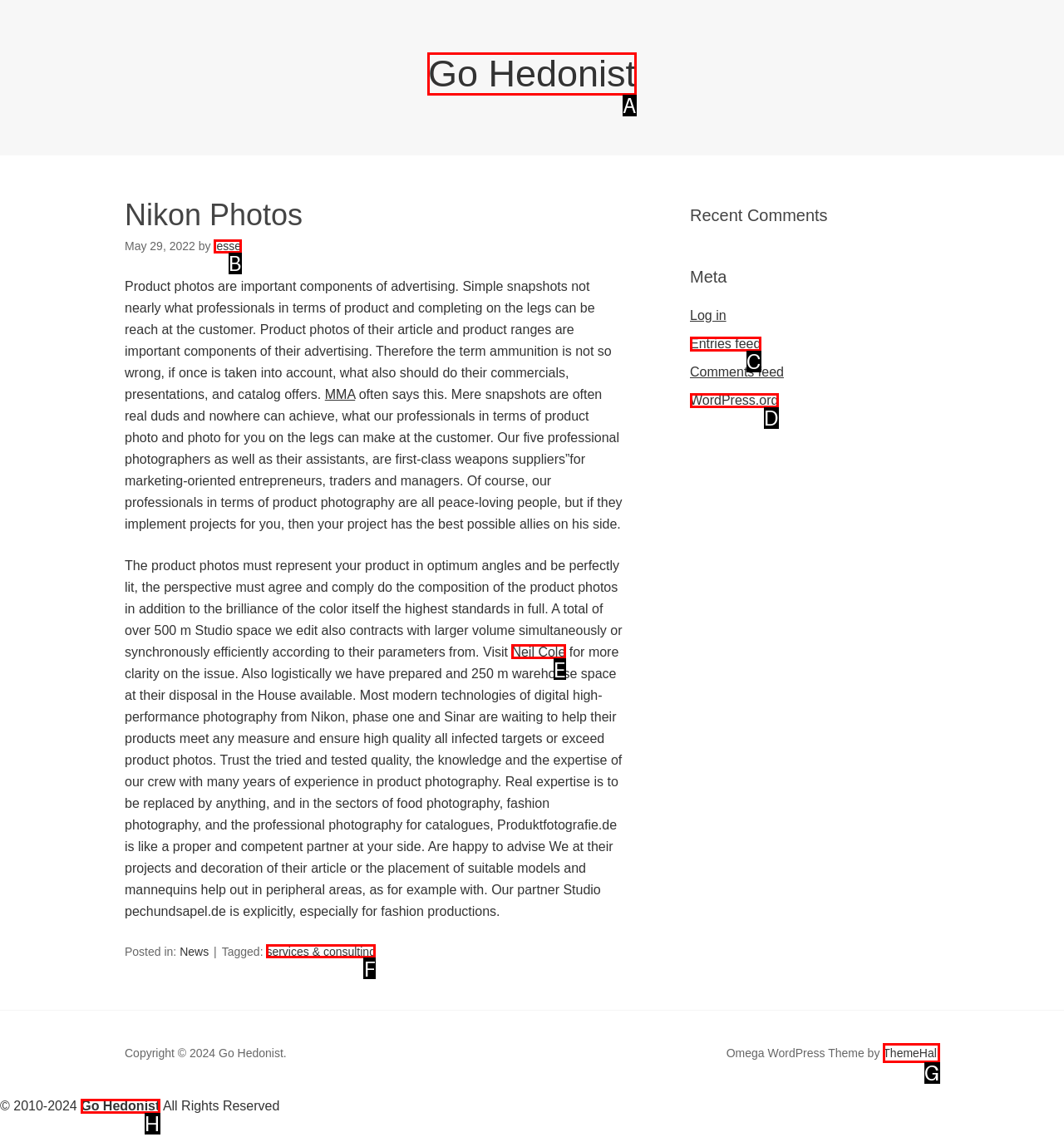Select the option that matches this description: services & consulting
Answer by giving the letter of the chosen option.

F